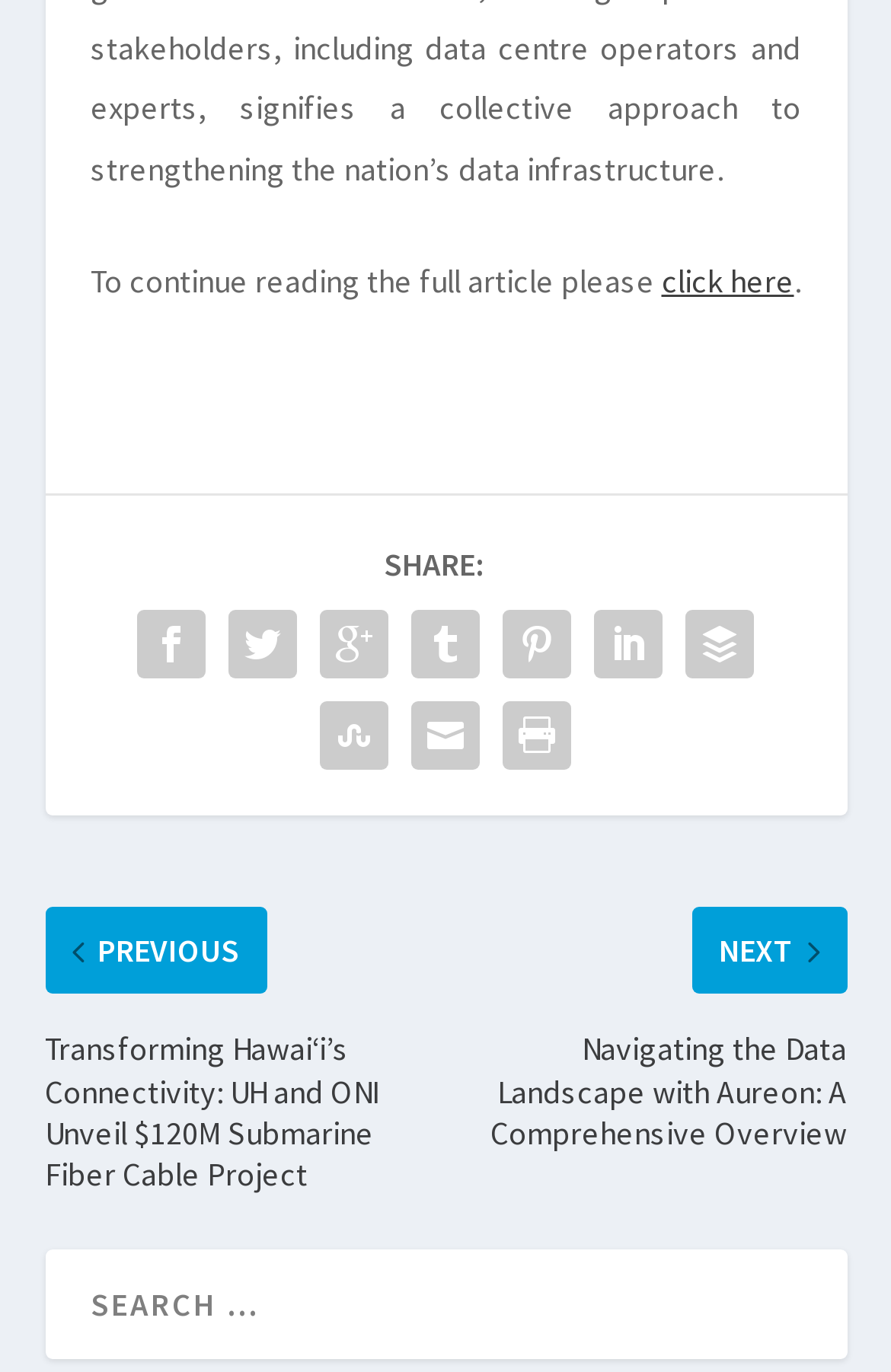Please reply to the following question with a single word or a short phrase:
Is there a search function on the webpage?

Yes